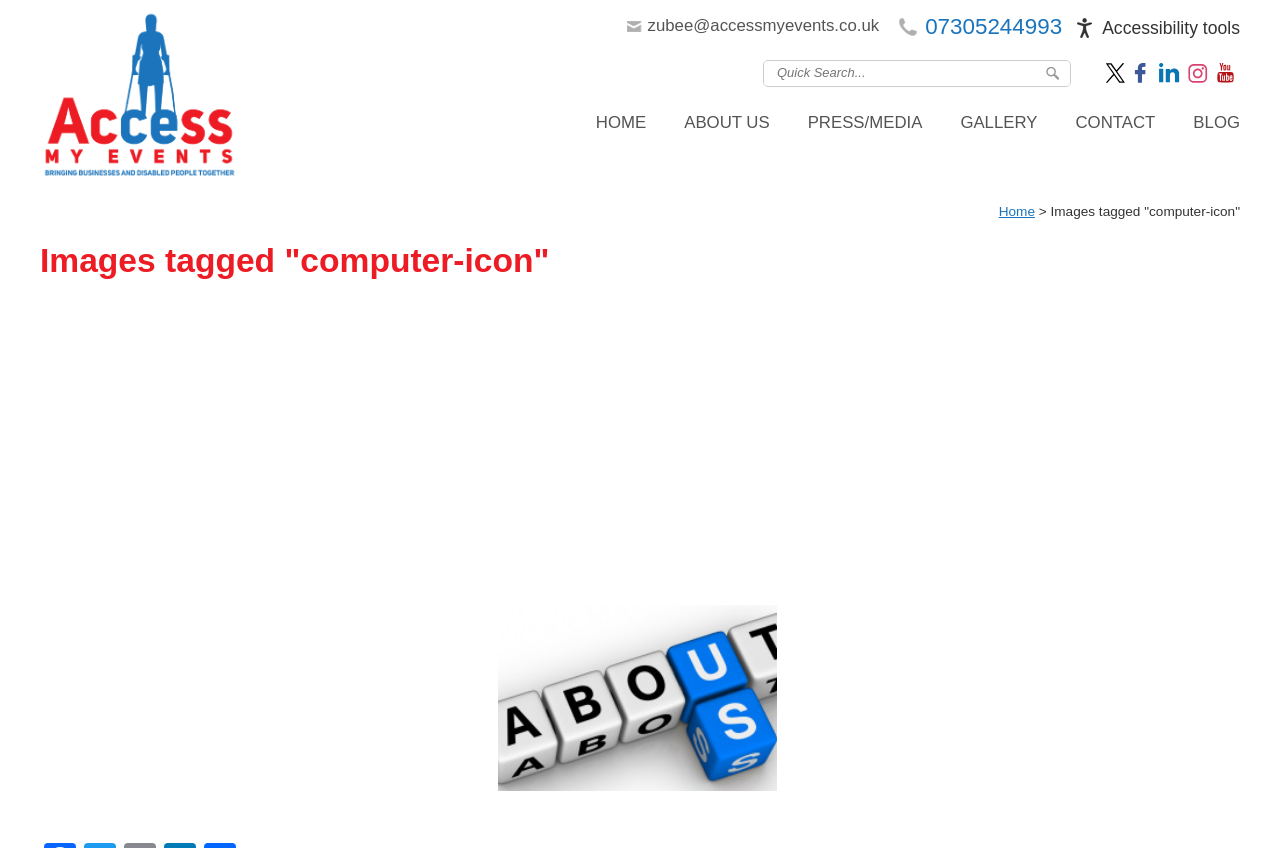How many social media links are there?
Craft a detailed and extensive response to the question.

I counted the links 'Follow us on Twitter', 'Join us on Facebook', 'Join us on linkedin', 'Follow us on Instagram', and 'Join us on Youtube' which are all social media links.